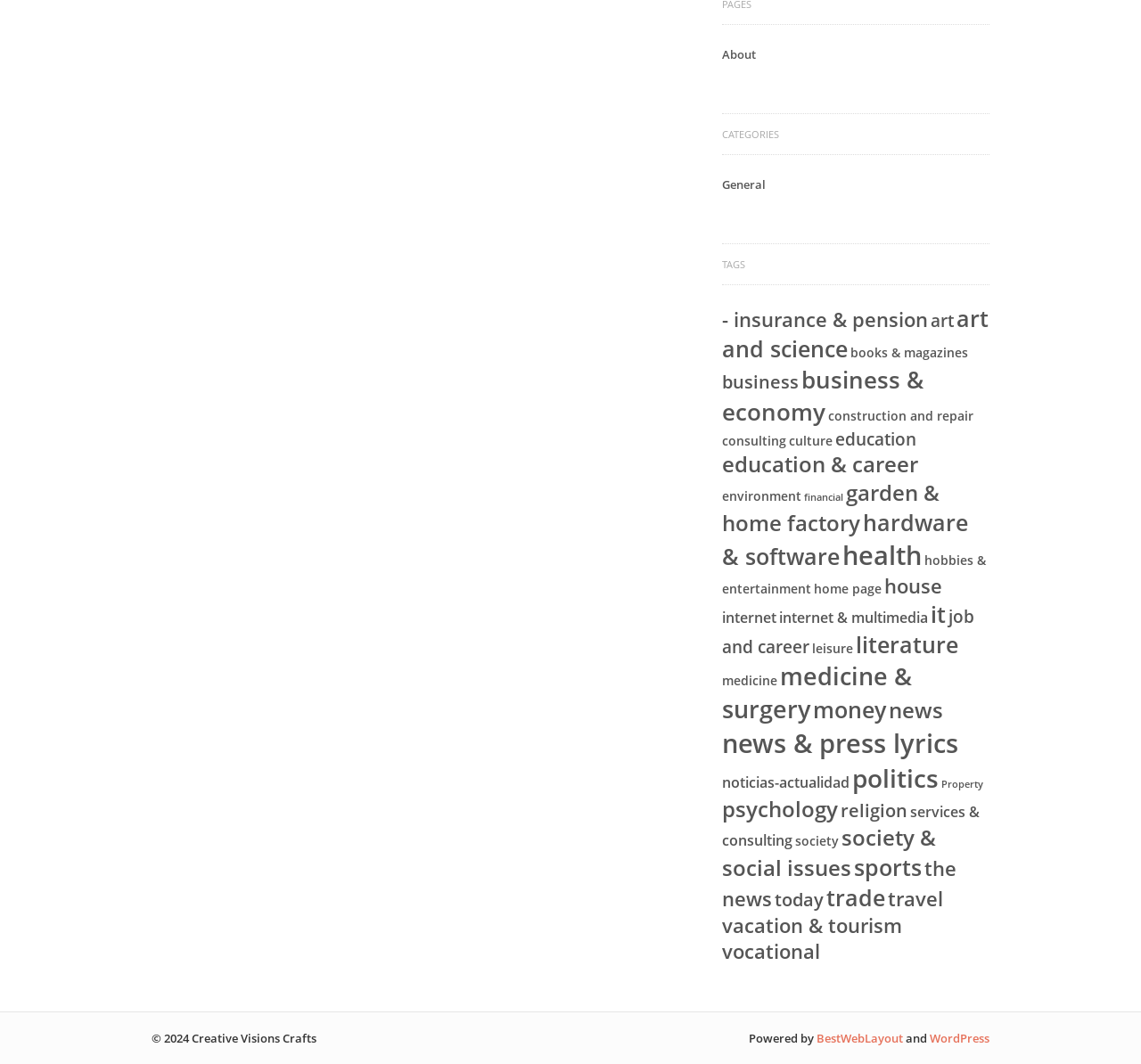Given the element description "leisure" in the screenshot, predict the bounding box coordinates of that UI element.

[0.712, 0.601, 0.748, 0.617]